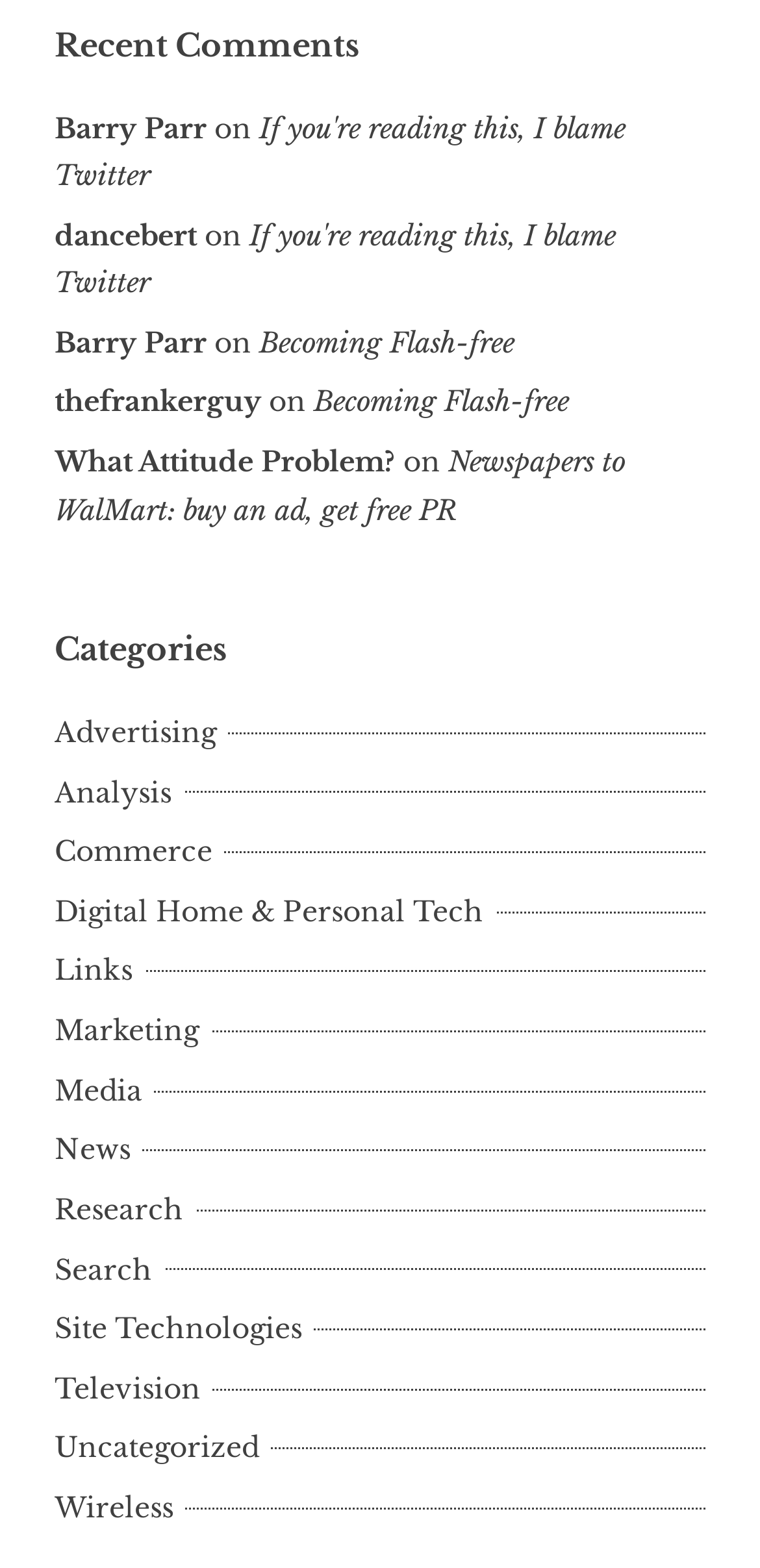How many categories are listed on the webpage?
Based on the image, answer the question in a detailed manner.

The categories are listed under the heading 'Categories'. By counting the number of link elements under this heading, we can determine that there are 15 categories listed.